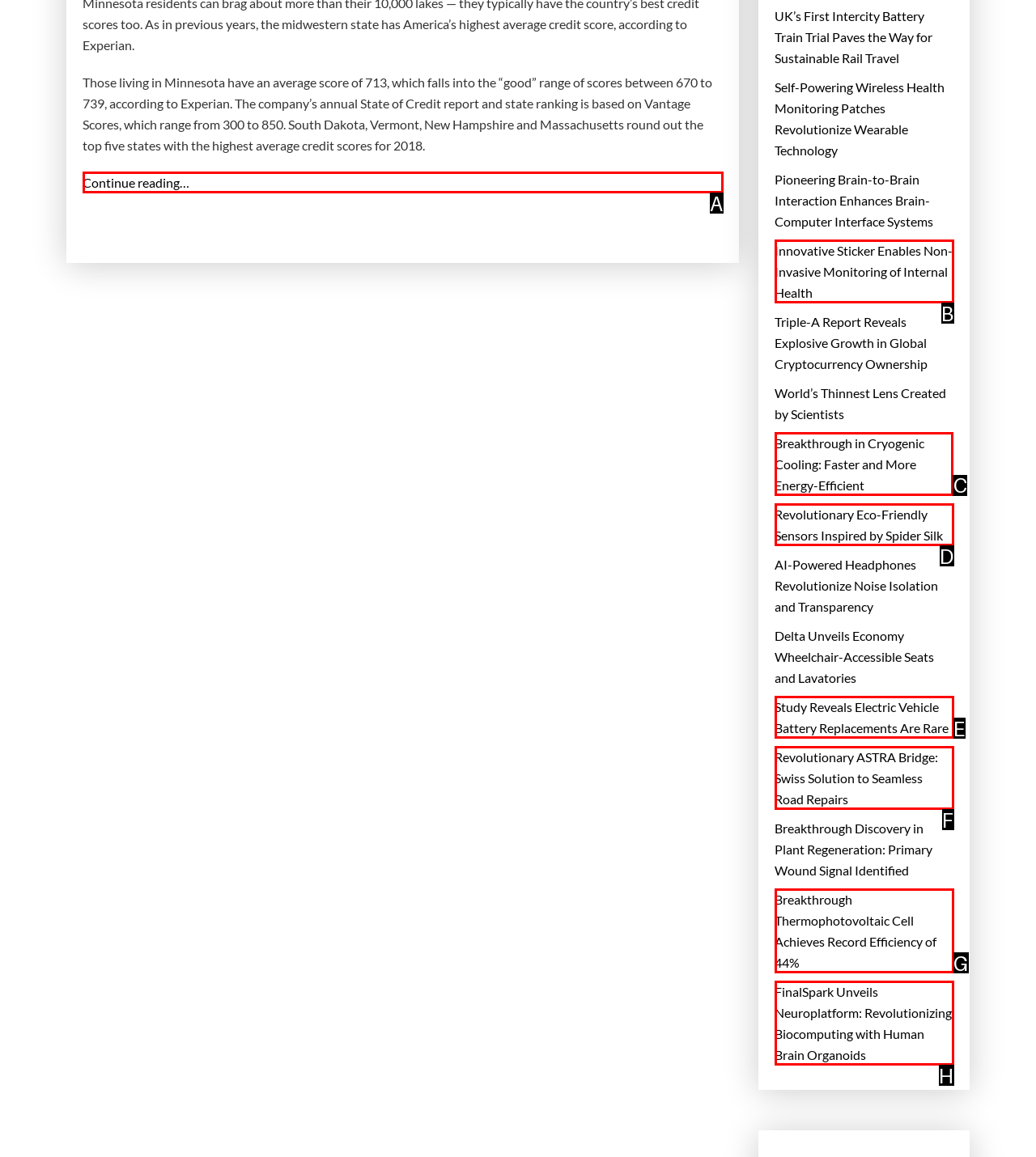Which lettered option should be clicked to perform the following task: Discover the breakthrough in cryogenic cooling
Respond with the letter of the appropriate option.

C